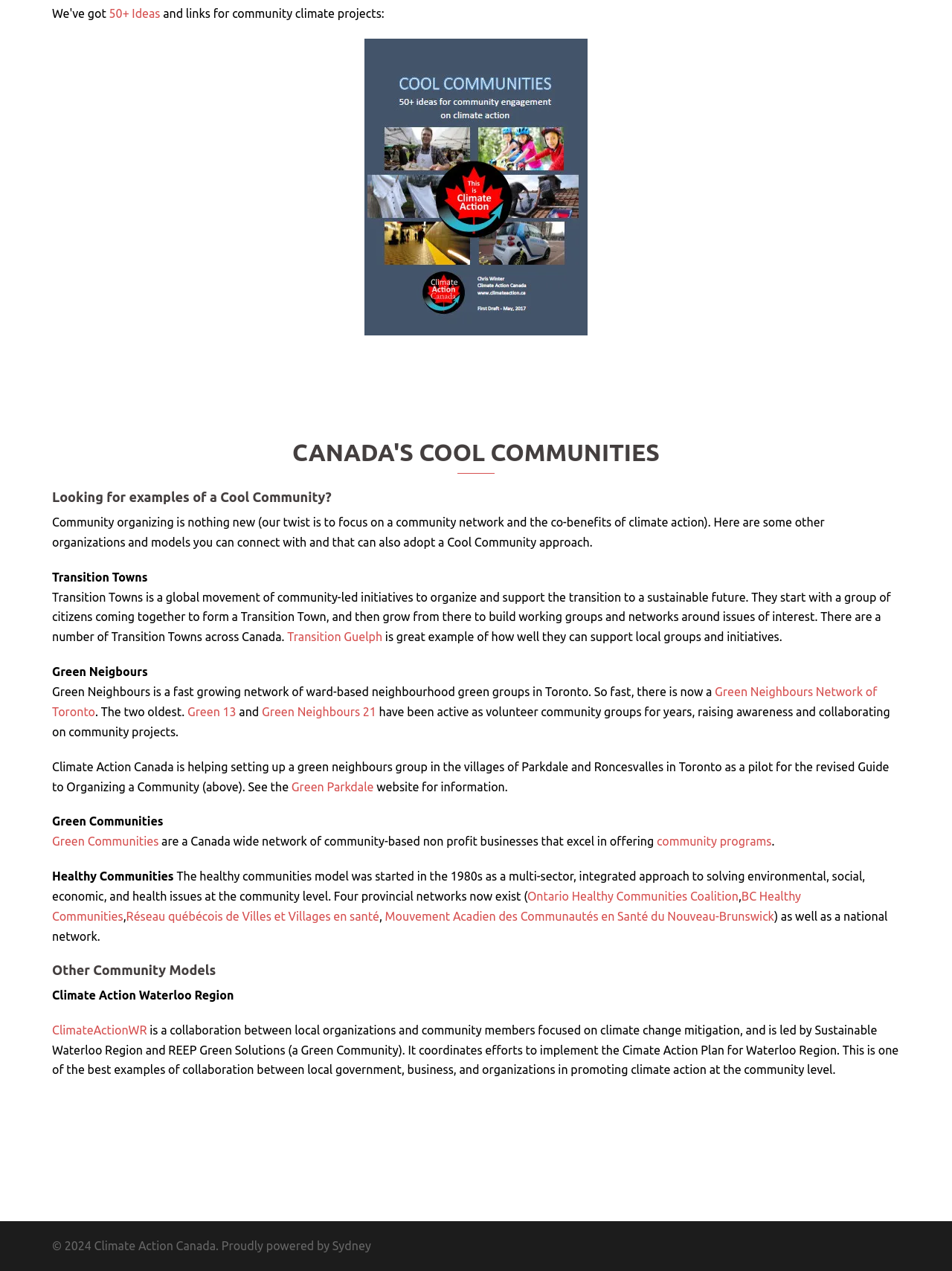Identify the bounding box coordinates of the region I need to click to complete this instruction: "Explore Green Neighbours Network of Toronto".

[0.055, 0.539, 0.921, 0.565]